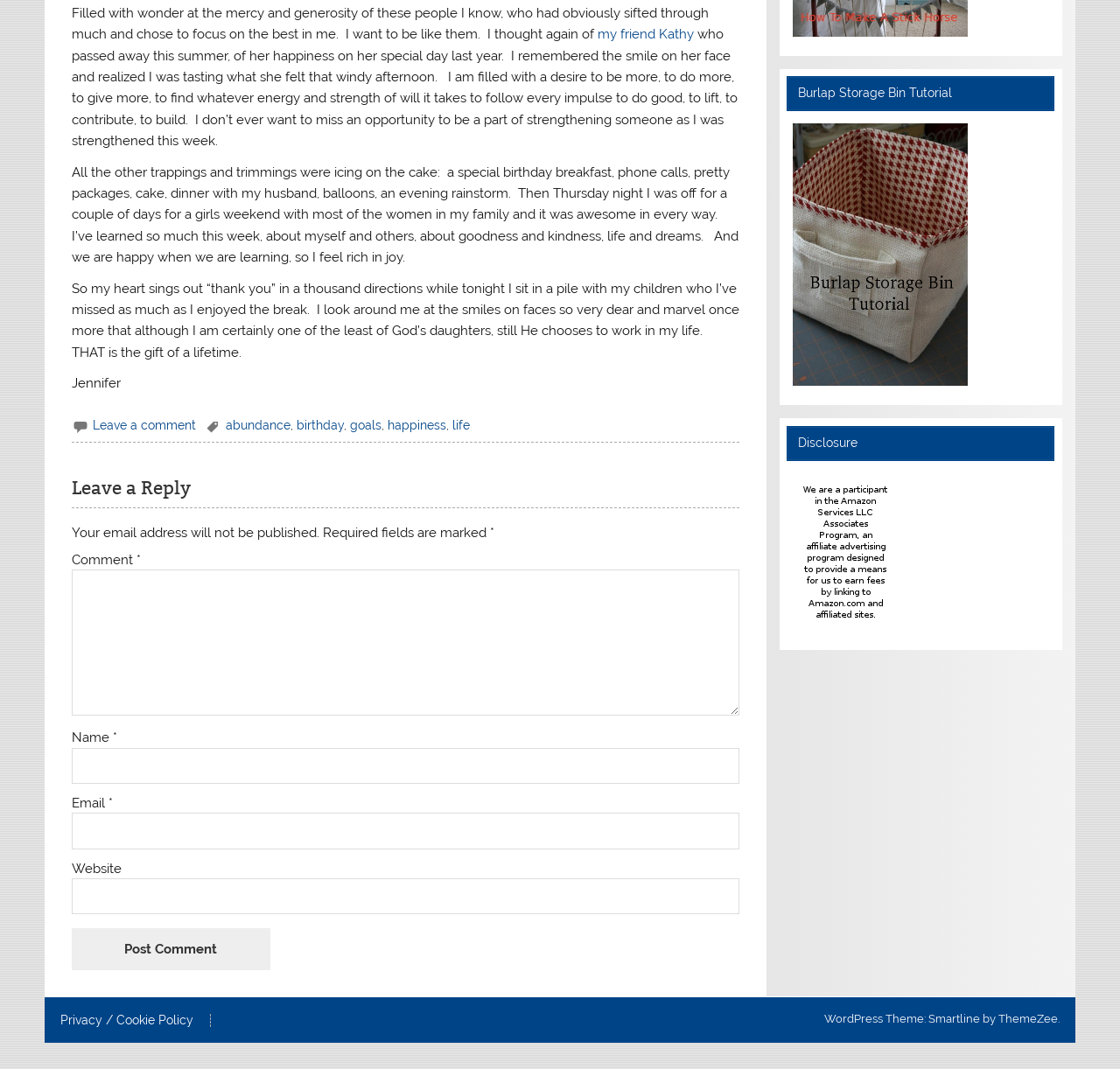What is the topic of the blog post?
Offer a detailed and exhaustive answer to the question.

The blog post talks about the author's birthday and how it made them feel happy and grateful. The post also mentions the author's desire to do good and contribute to others' happiness.